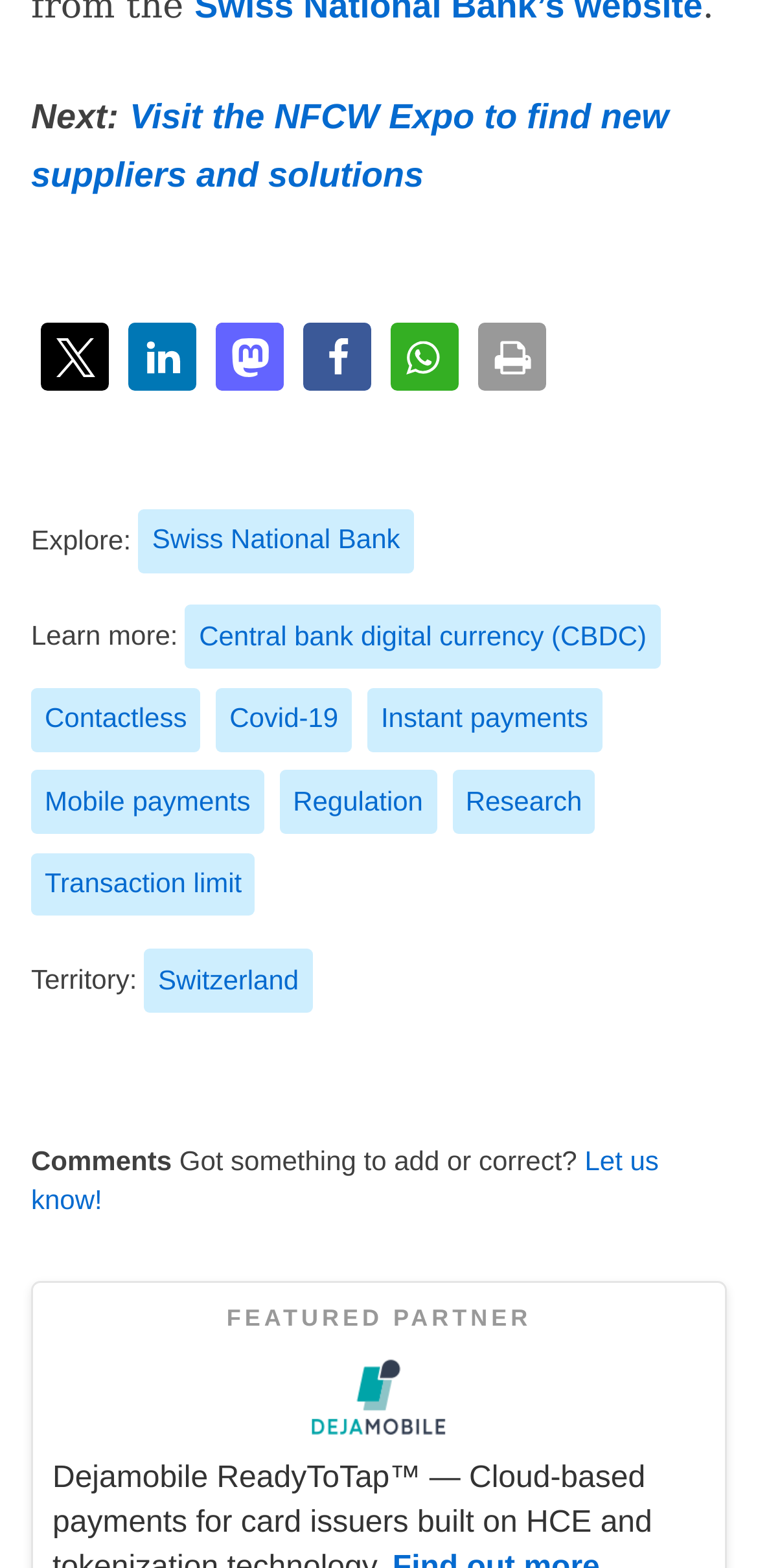What is the territory mentioned on the webpage?
Answer the question with a single word or phrase derived from the image.

Switzerland